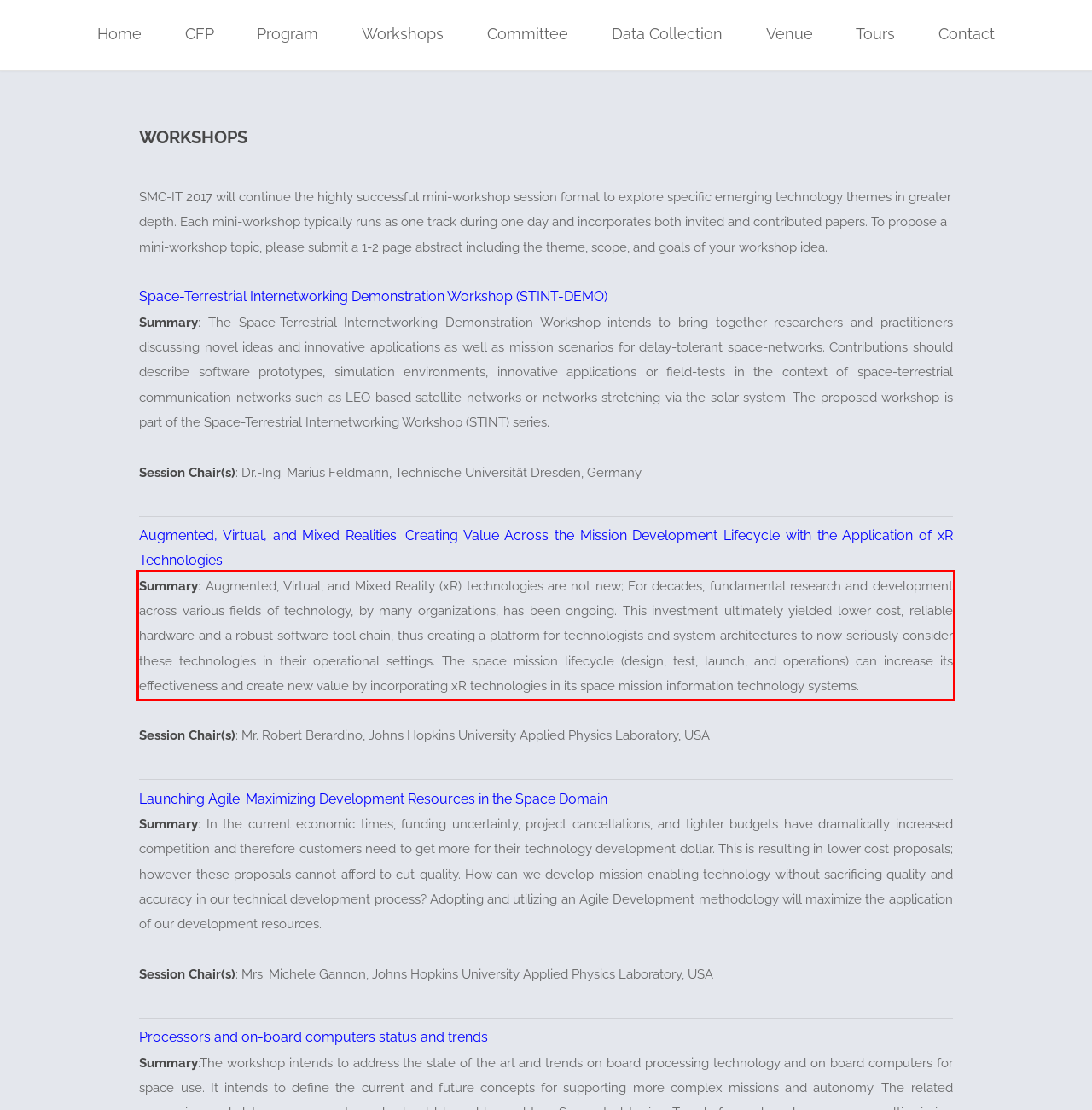Please use OCR to extract the text content from the red bounding box in the provided webpage screenshot.

Summary: Augmented, Virtual, and Mixed Reality (xR) technologies are not new; For decades, fundamental research and development across various fields of technology, by many organizations, has been ongoing. This investment ultimately yielded lower cost, reliable hardware and a robust software tool chain, thus creating a platform for technologists and system architectures to now seriously consider these technologies in their operational settings. The space mission lifecycle (design, test, launch, and operations) can increase its effectiveness and create new value by incorporating xR technologies in its space mission information technology systems.